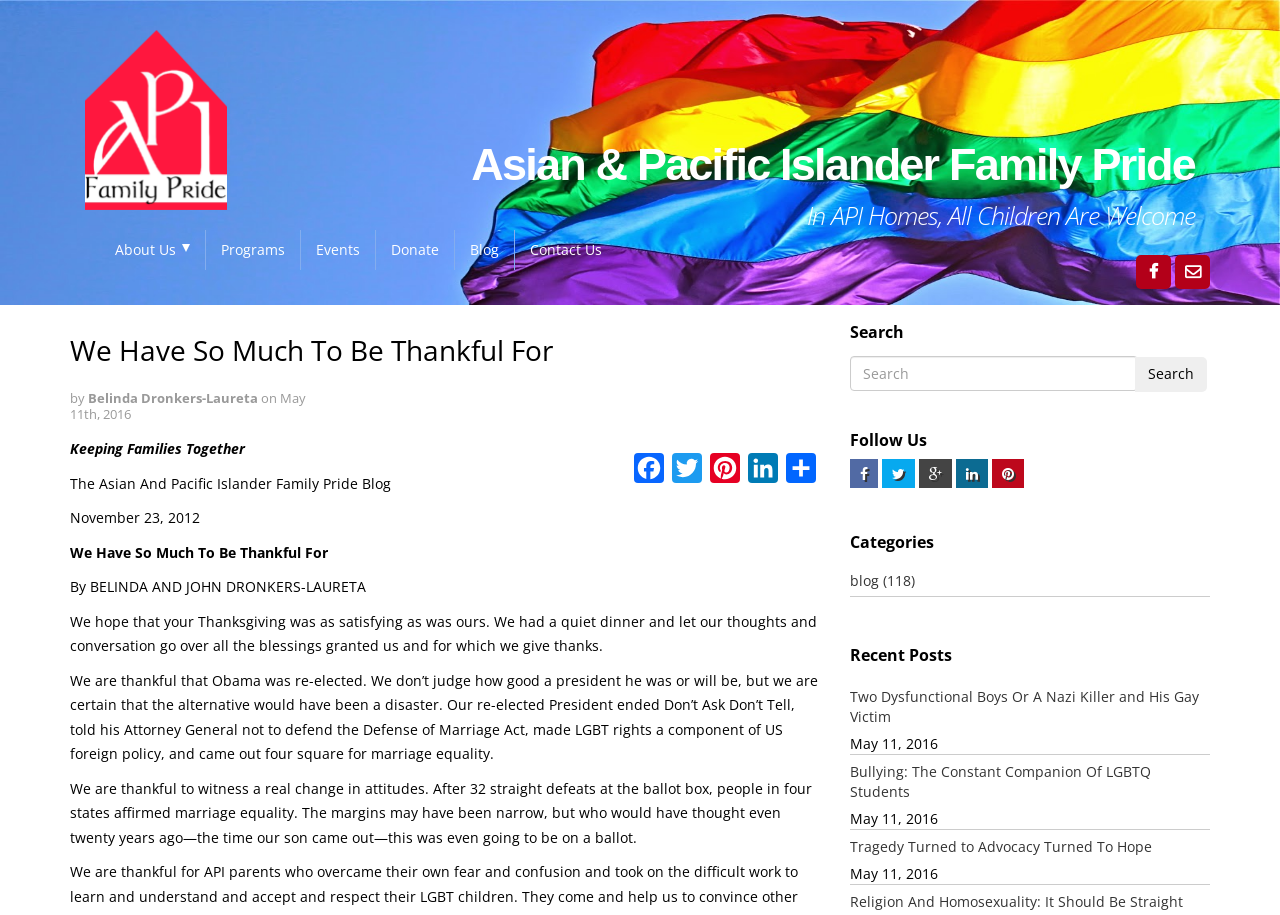What is the name of the organization?
Please provide a comprehensive answer based on the information in the image.

The name of the organization can be found in the heading element with the text 'Asian & Pacific Islander Family Pride' located at the top of the webpage.